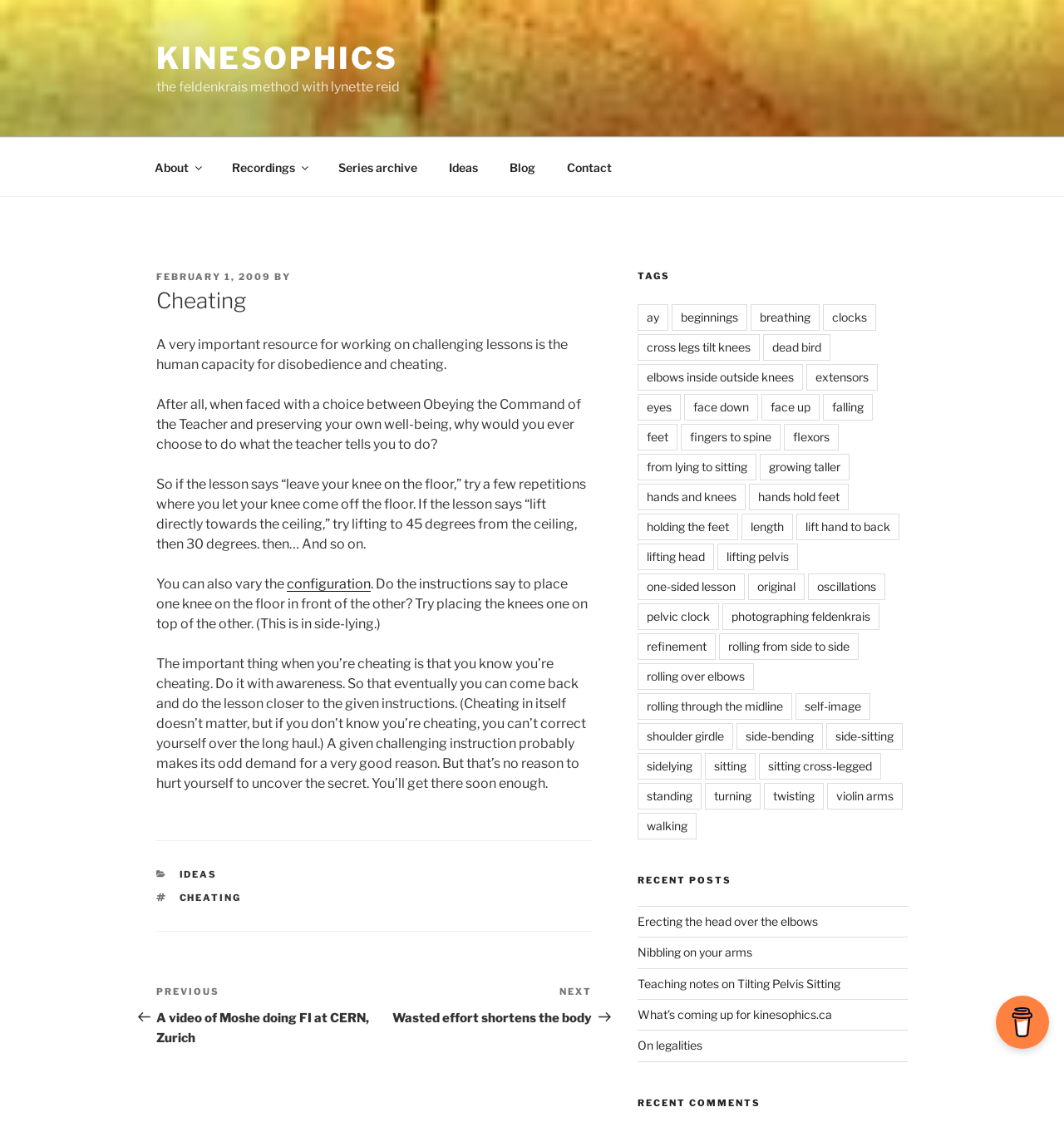Specify the bounding box coordinates of the element's region that should be clicked to achieve the following instruction: "Click on the 'configuration' link in the article". The bounding box coordinates consist of four float numbers between 0 and 1, in the format [left, top, right, bottom].

[0.27, 0.513, 0.348, 0.528]